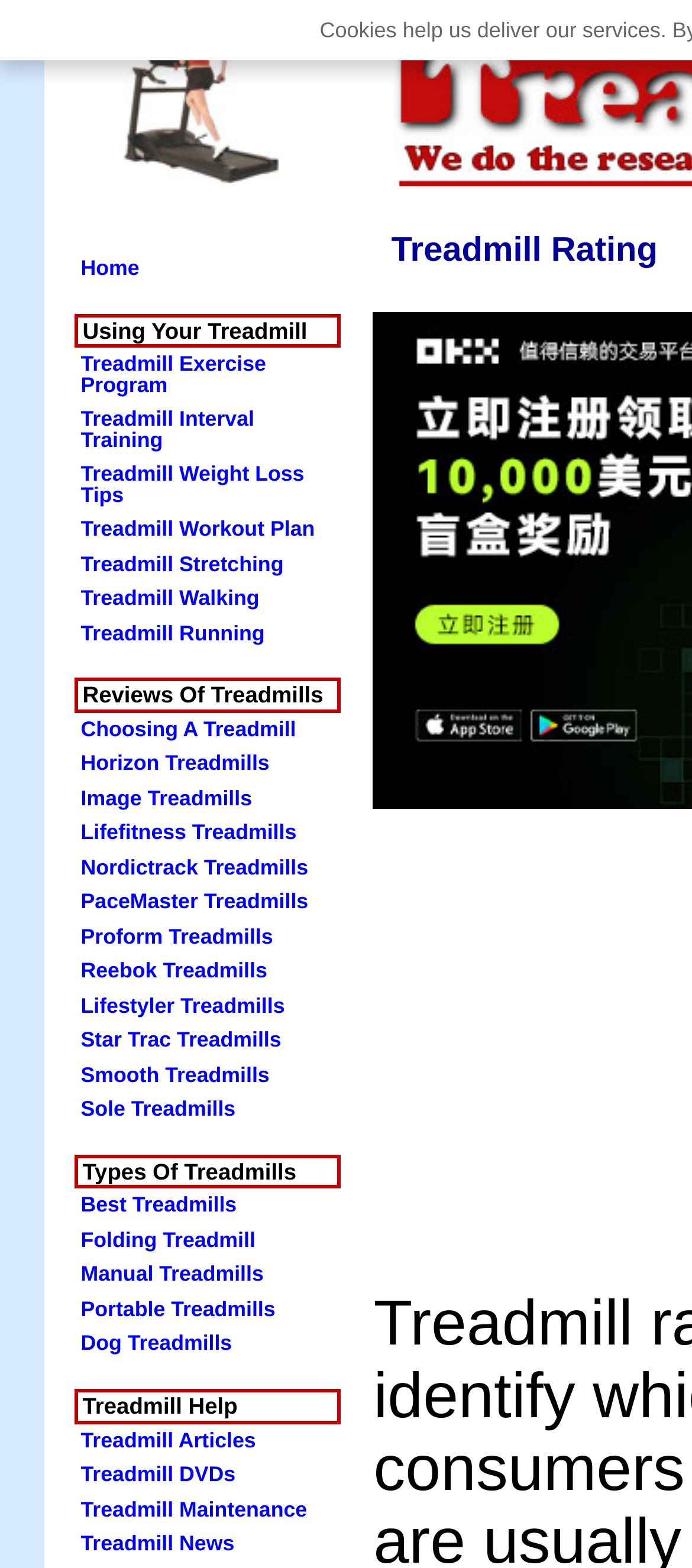Find the bounding box coordinates of the clickable region needed to perform the following instruction: "return to homepage". The coordinates should be provided as four float numbers between 0 and 1, i.e., [left, top, right, bottom].

[0.063, 0.0, 0.511, 0.124]